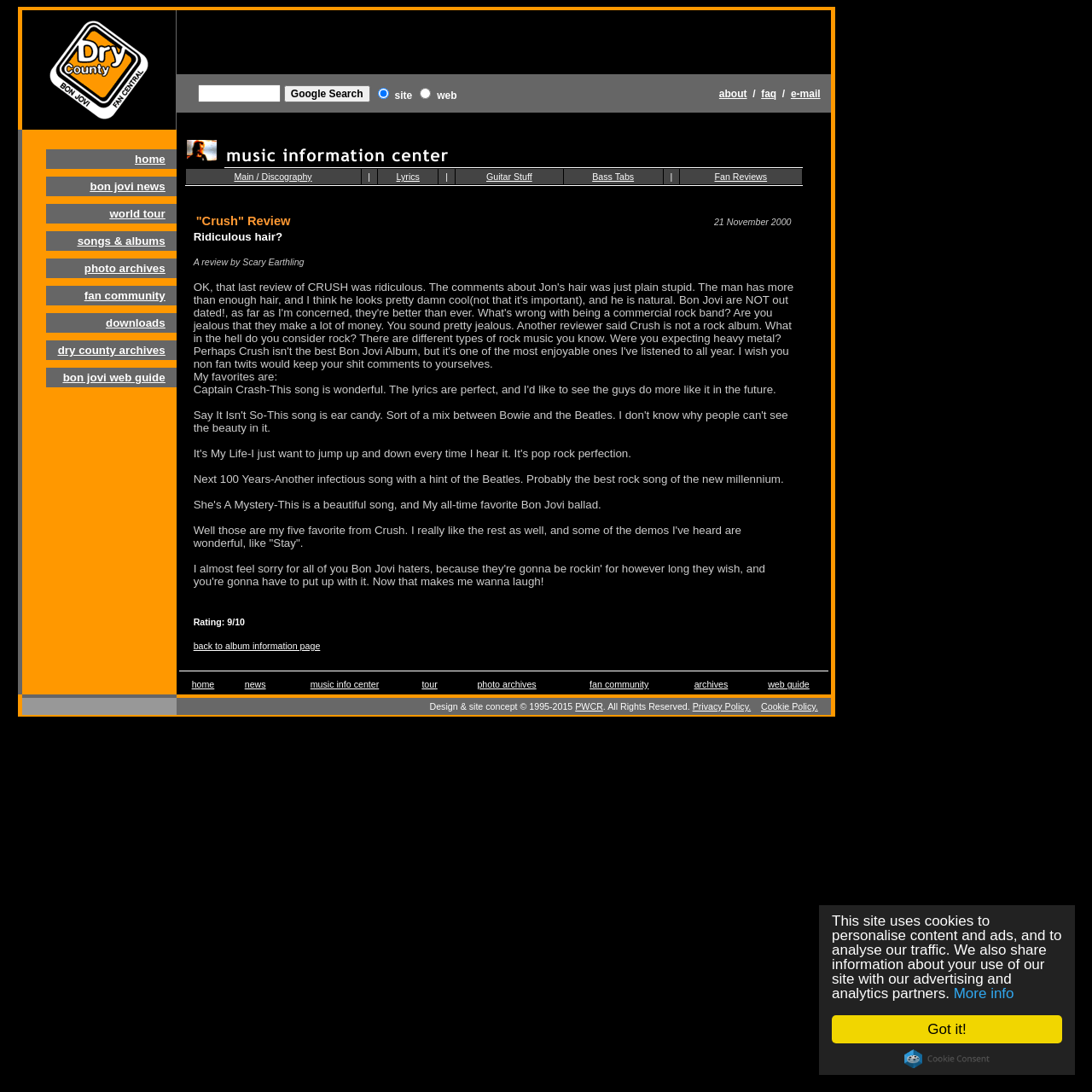Provide your answer in one word or a succinct phrase for the question: 
What is the purpose of the search bar?

To search the website or the web